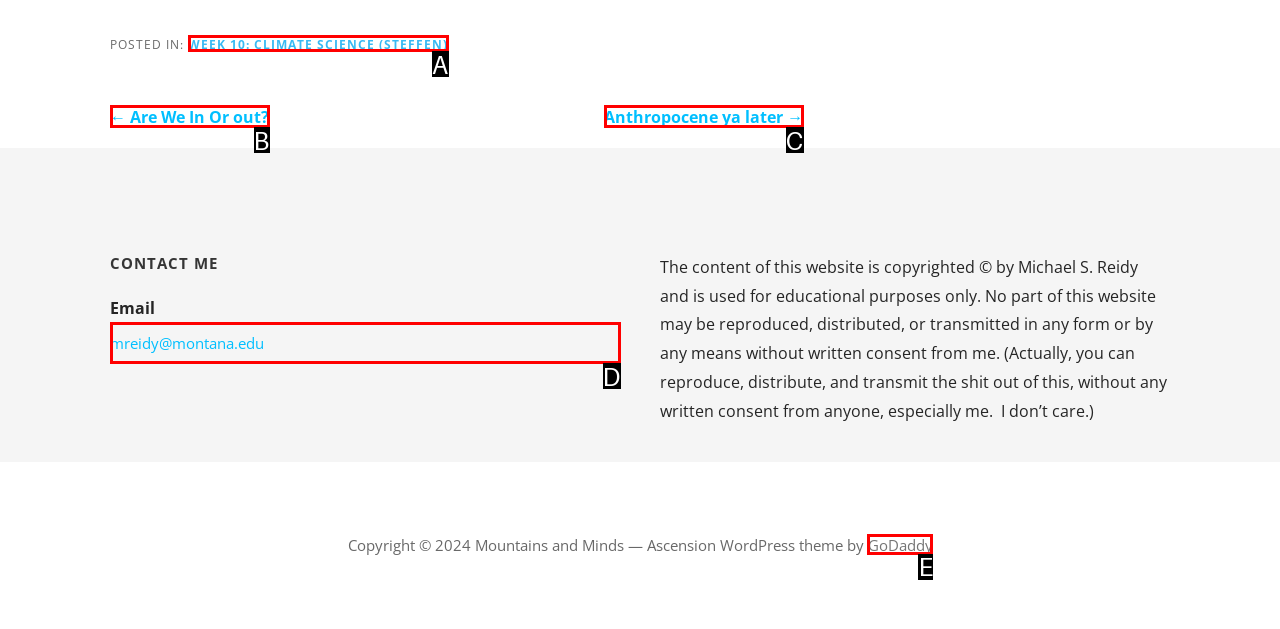Select the option that fits this description: GoDaddy
Answer with the corresponding letter directly.

E